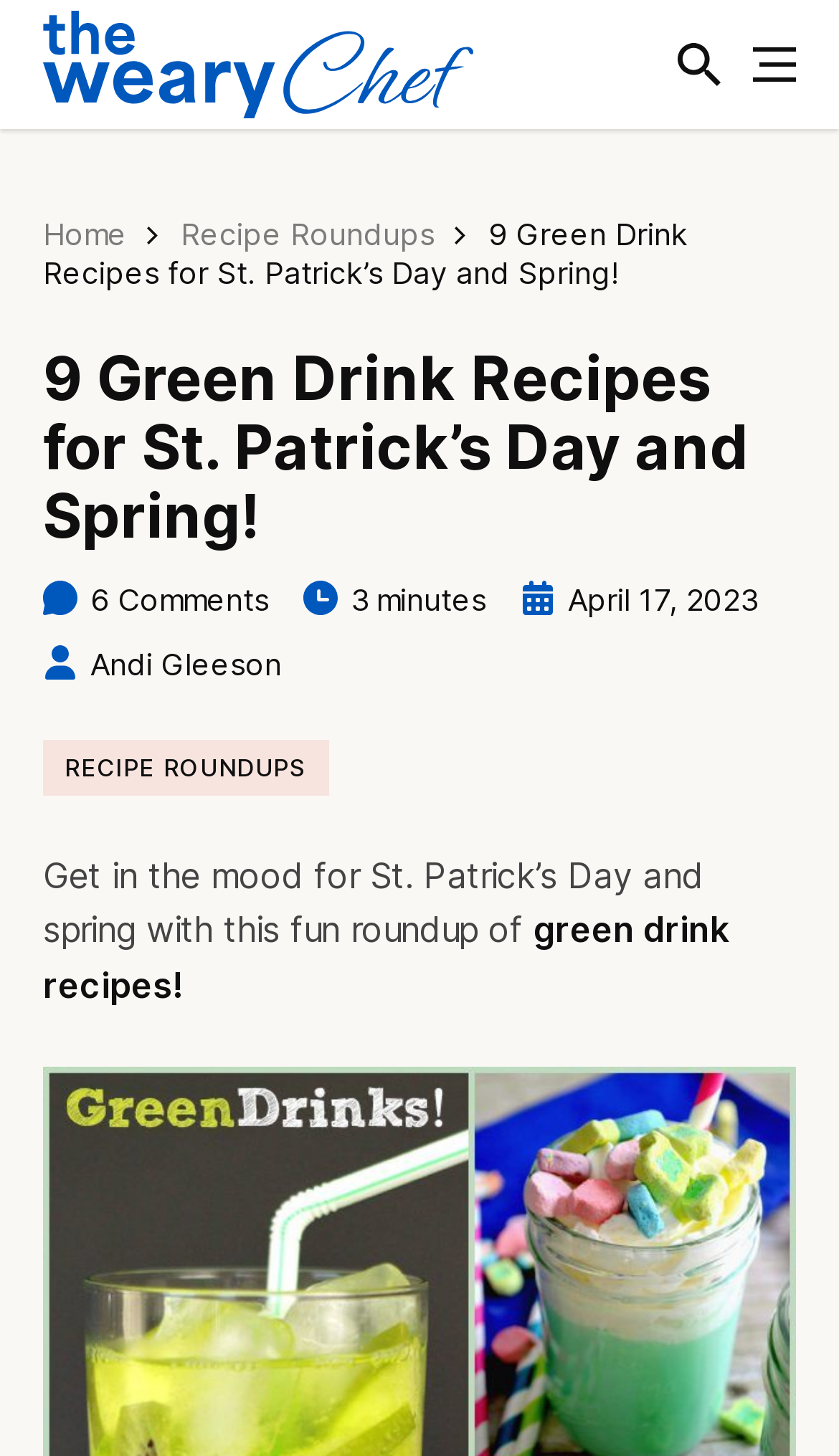Please identify the bounding box coordinates of the area that needs to be clicked to follow this instruction: "toggle menu".

[0.897, 0.03, 0.949, 0.059]